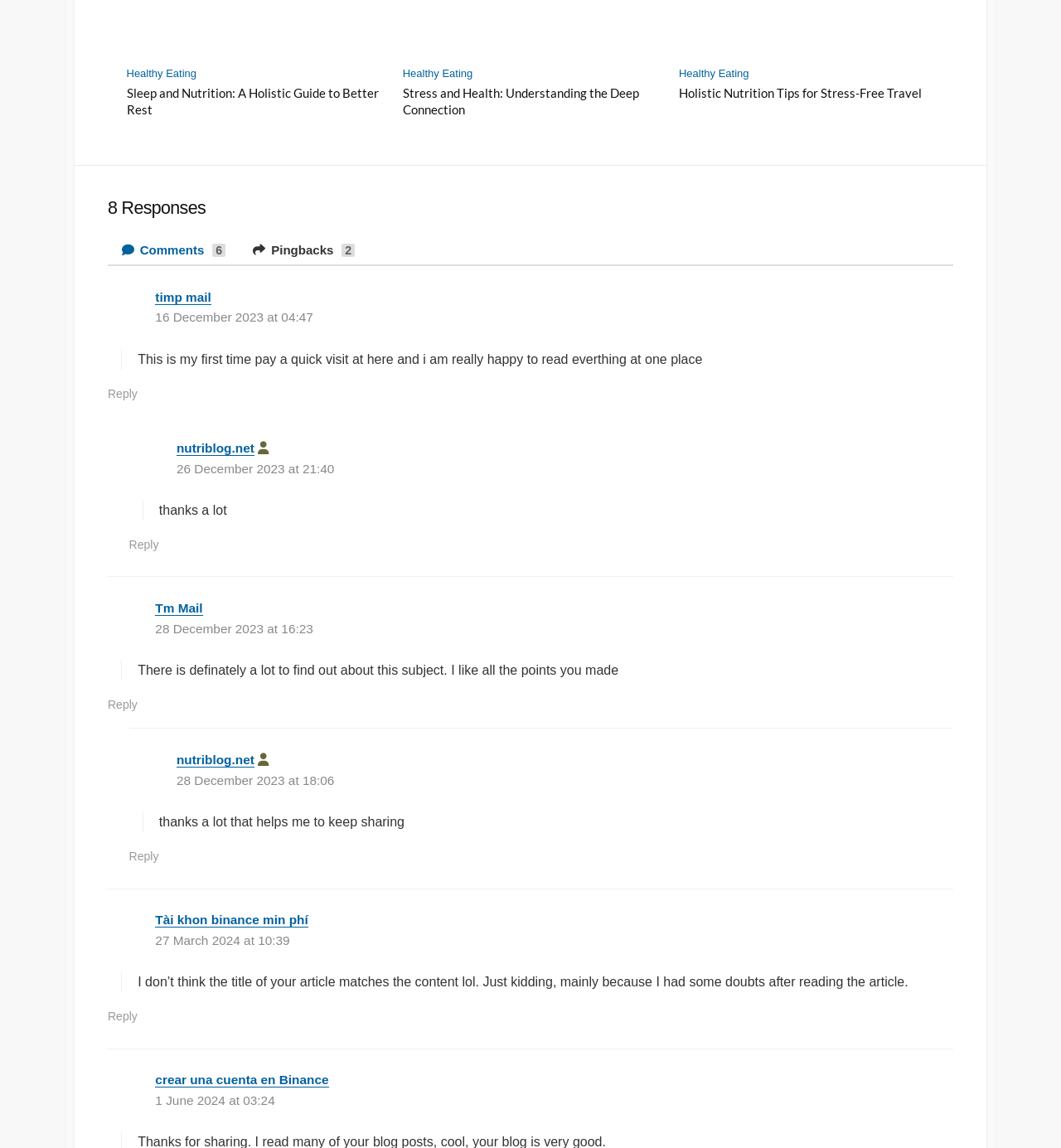Identify the bounding box coordinates of the clickable region required to complete the instruction: "Check the time of the comment on 28 December 2023". The coordinates should be given as four float numbers within the range of 0 and 1, i.e., [left, top, right, bottom].

[0.166, 0.541, 0.295, 0.553]